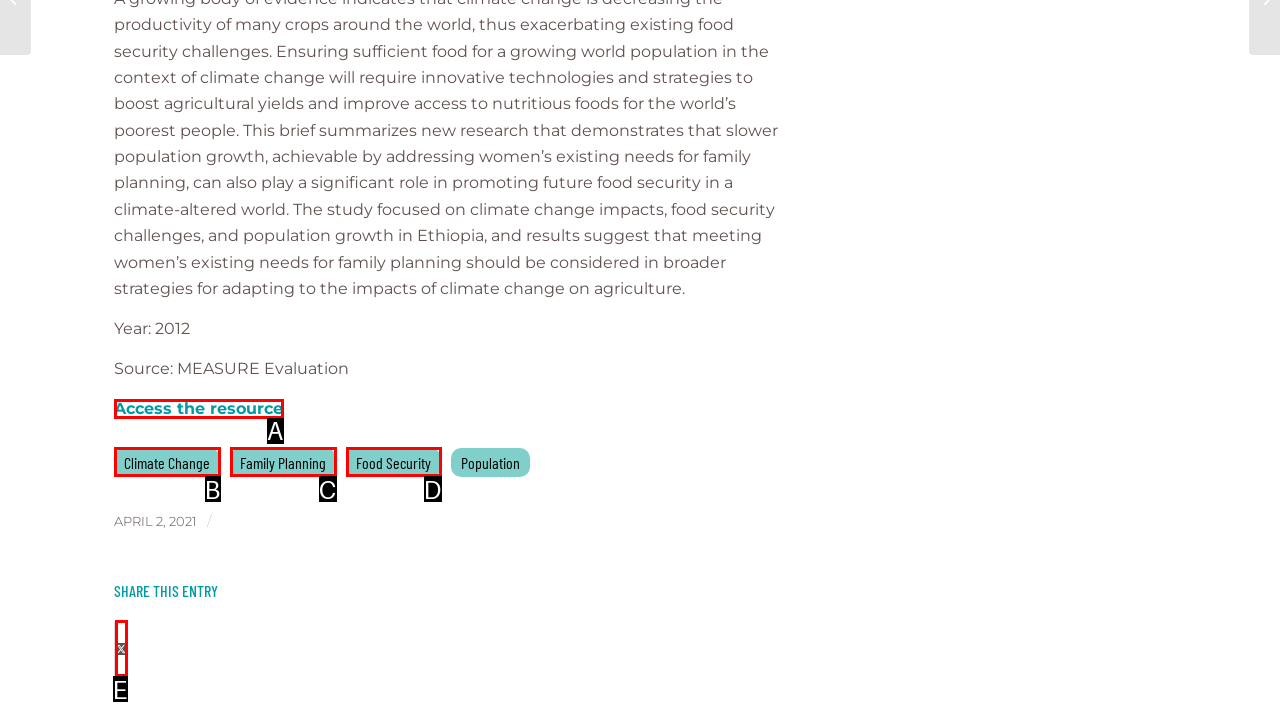Select the option that matches this description: Share on Twitter
Answer by giving the letter of the chosen option.

E